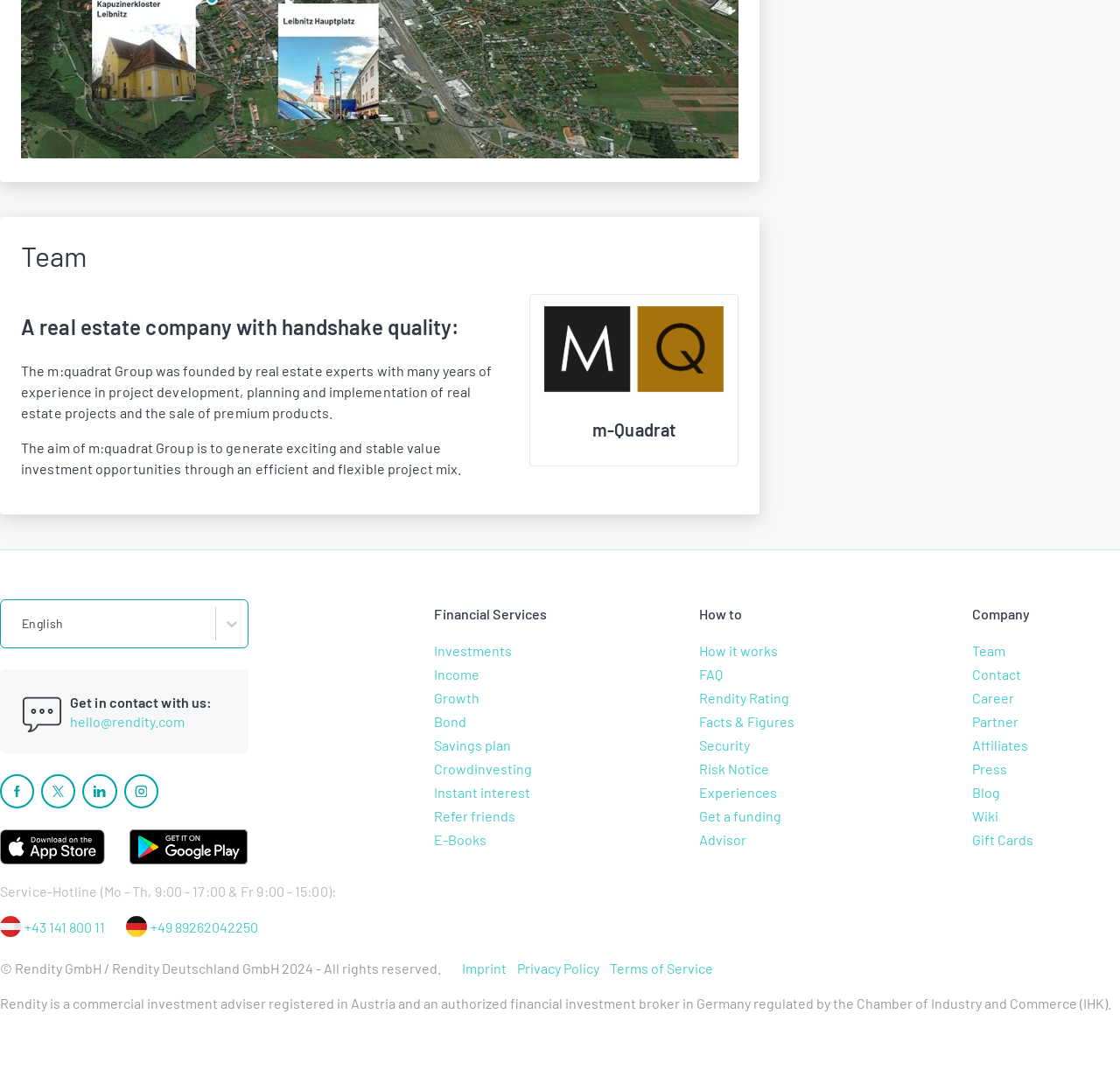Predict the bounding box coordinates of the area that should be clicked to accomplish the following instruction: "Learn more about 'Financial Services'". The bounding box coordinates should consist of four float numbers between 0 and 1, i.e., [left, top, right, bottom].

[0.388, 0.563, 0.489, 0.578]